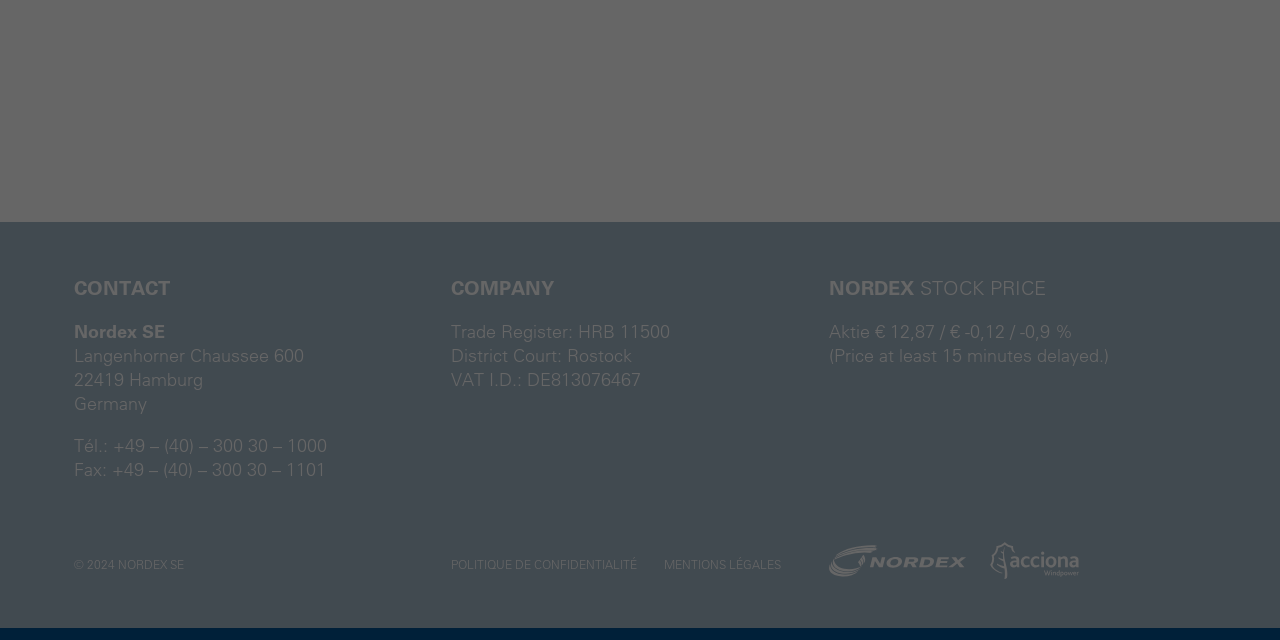Find the bounding box of the web element that fits this description: "privacy policy".

[0.297, 0.234, 0.362, 0.262]